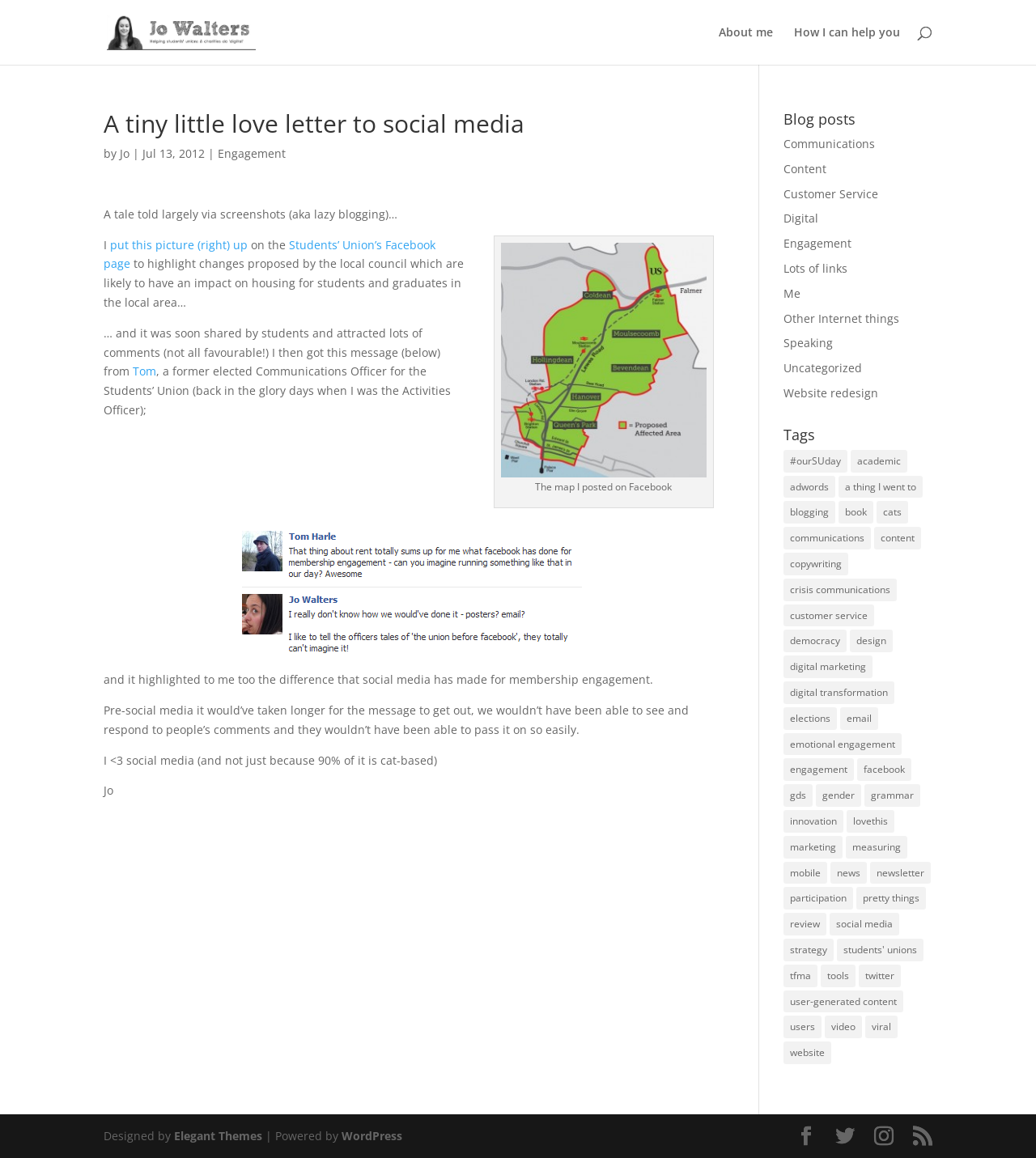Identify the bounding box coordinates necessary to click and complete the given instruction: "Click on the 'Contact us or request a call back' heading".

None